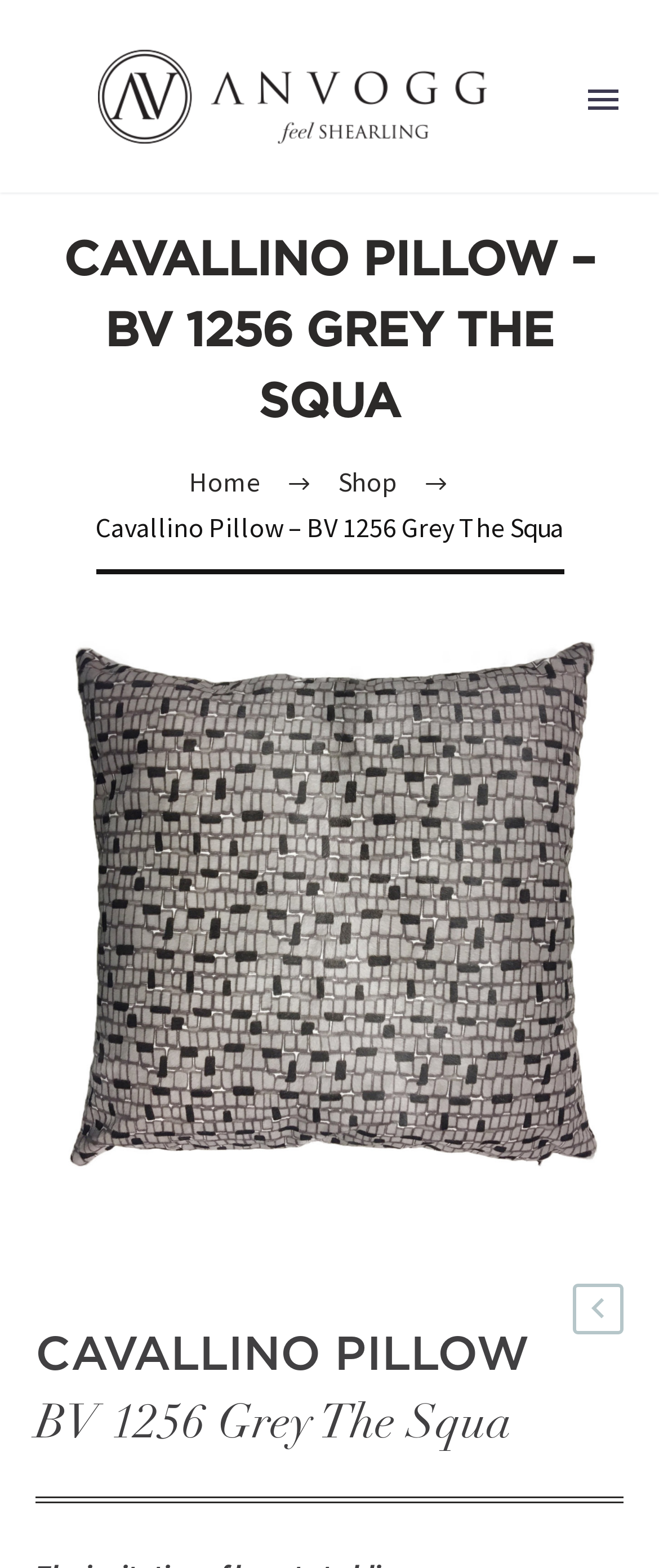Please find the top heading of the webpage and generate its text.

CAVALLINO PILLOW – BV 1256 GREY THE SQUA